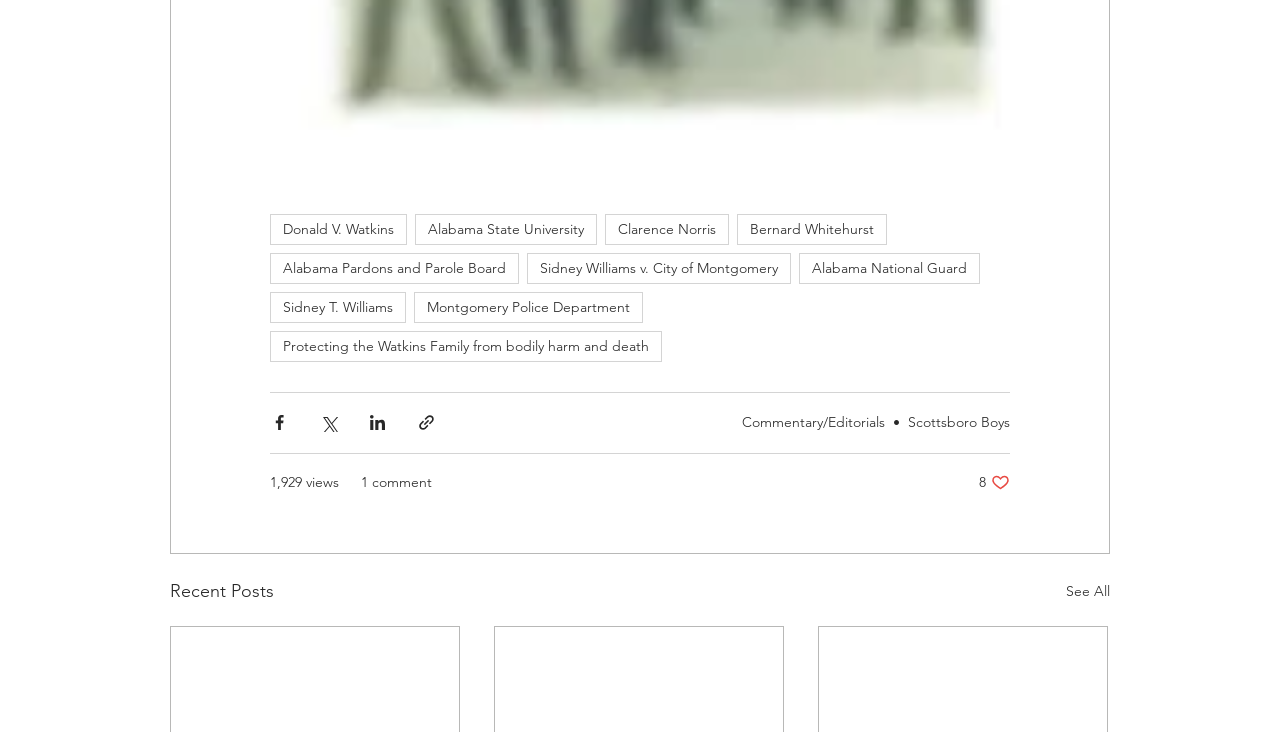Can you find the bounding box coordinates of the area I should click to execute the following instruction: "Click on the link to Scottsboro Boys"?

[0.709, 0.565, 0.789, 0.589]